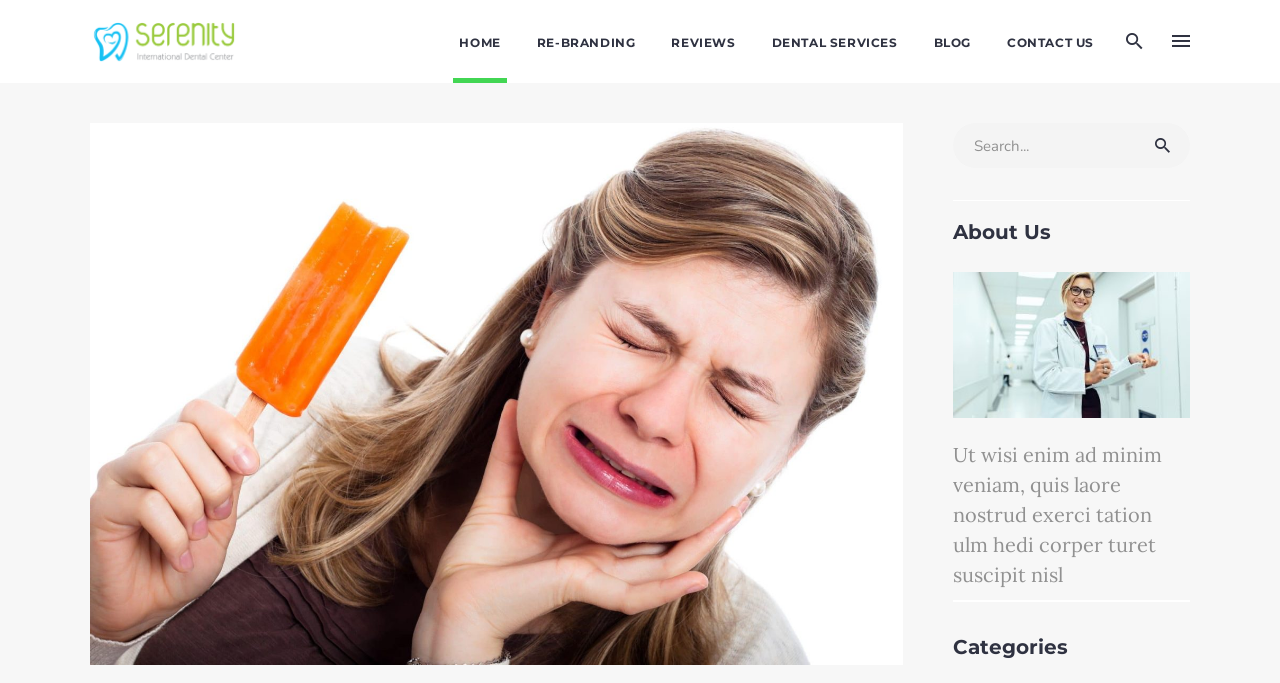Kindly determine the bounding box coordinates for the clickable area to achieve the given instruction: "click the logo".

[0.07, 0.03, 0.186, 0.092]